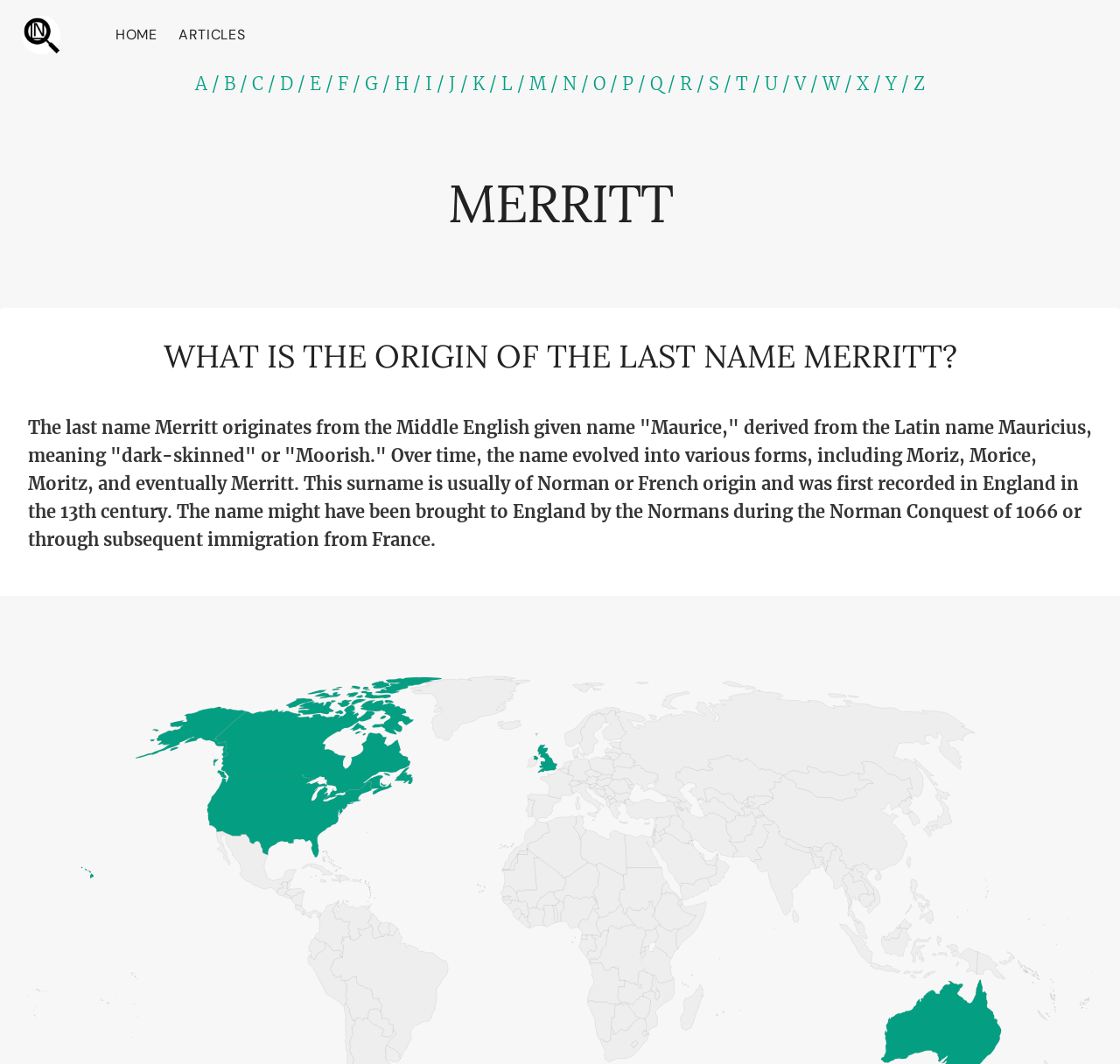Find the bounding box coordinates of the UI element according to this description: "aria-label="Last Name Meanings"".

[0.019, 0.014, 0.055, 0.052]